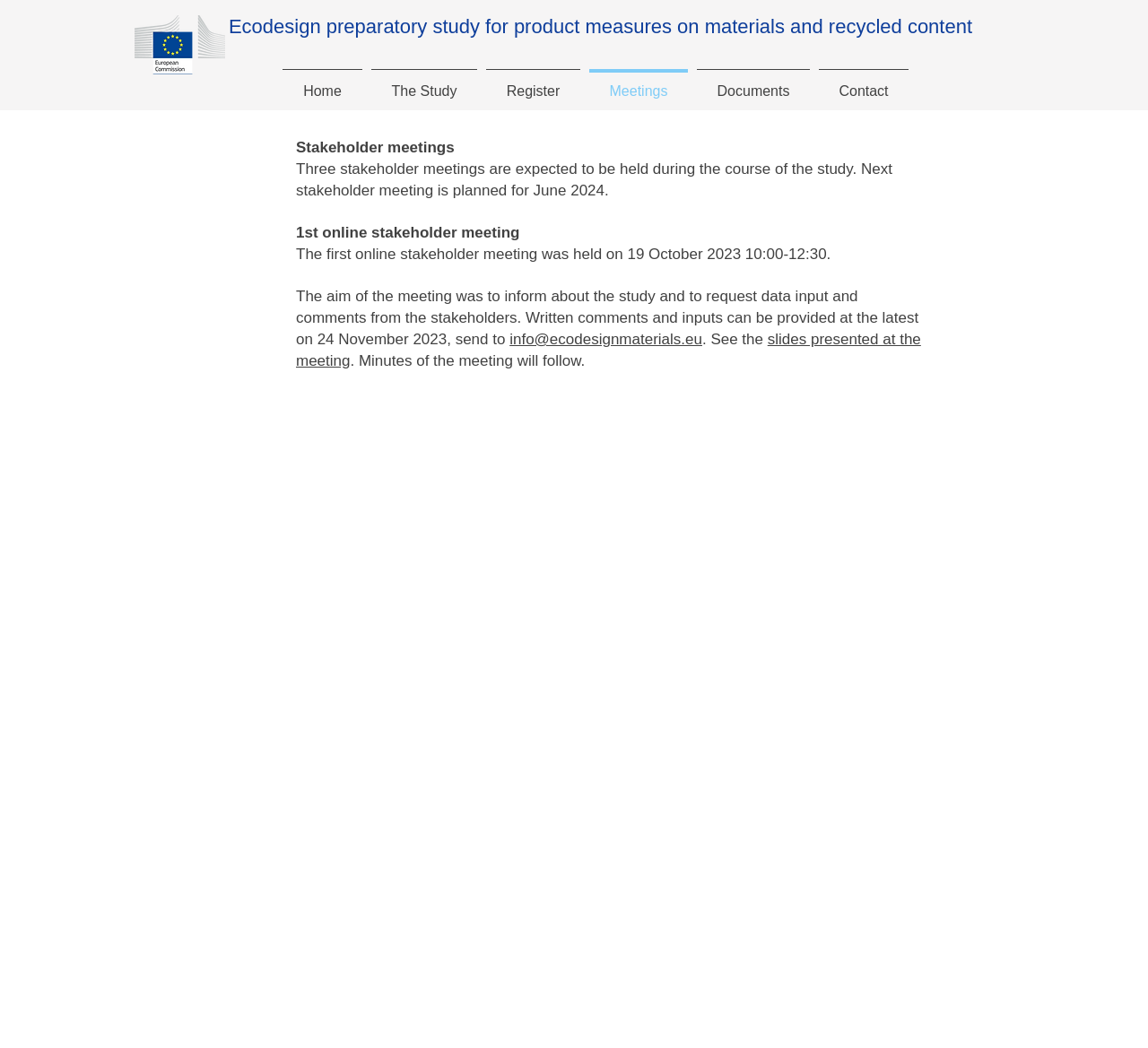Extract the bounding box of the UI element described as: "Register".

[0.42, 0.066, 0.509, 0.092]